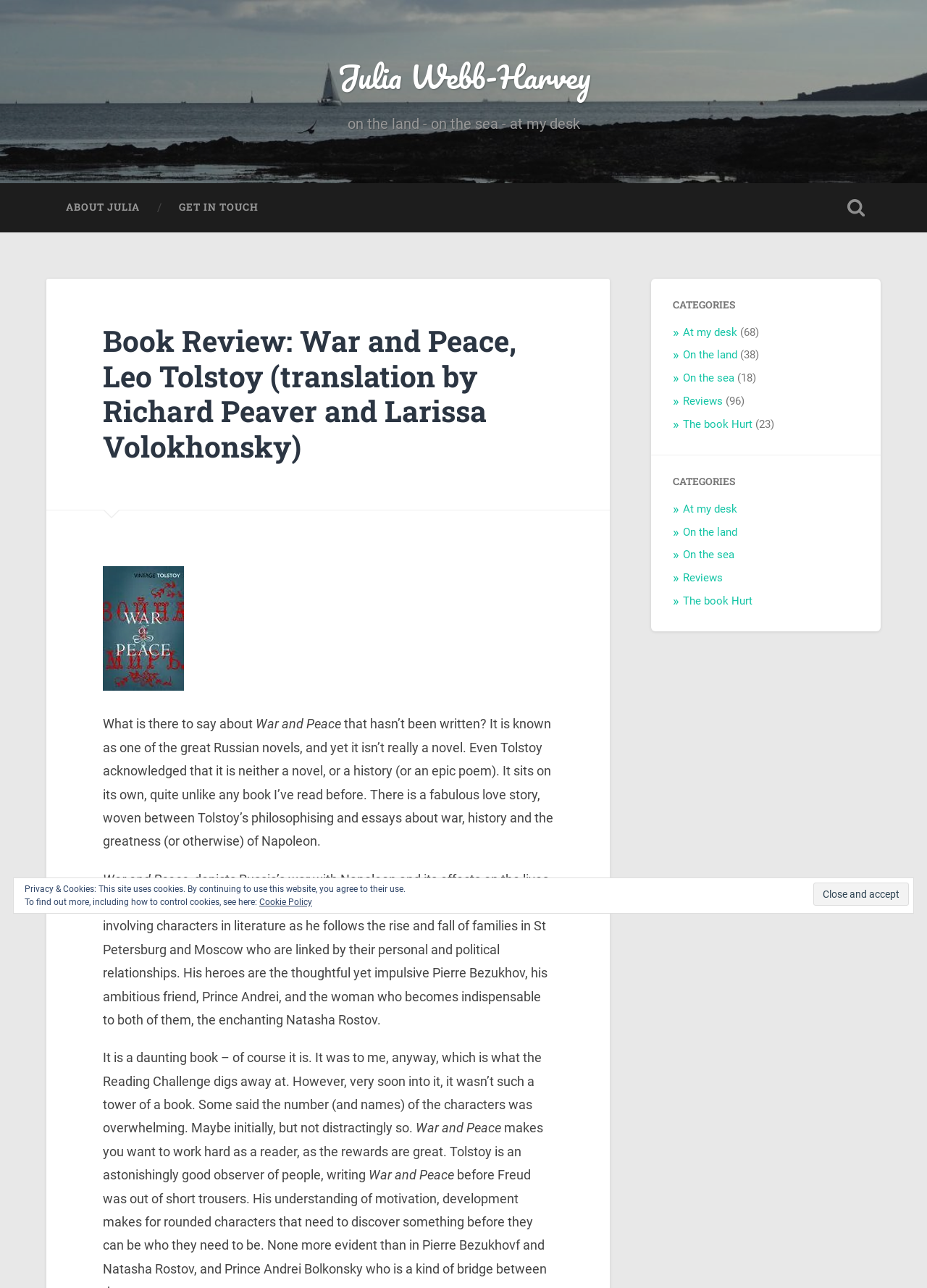What is the name of the website's author?
Using the image as a reference, answer the question in detail.

The answer can be found by looking at the link 'Julia Webb-Harvey' at the top of the webpage, indicating that the author of the website is 'Julia Webb-Harvey'.